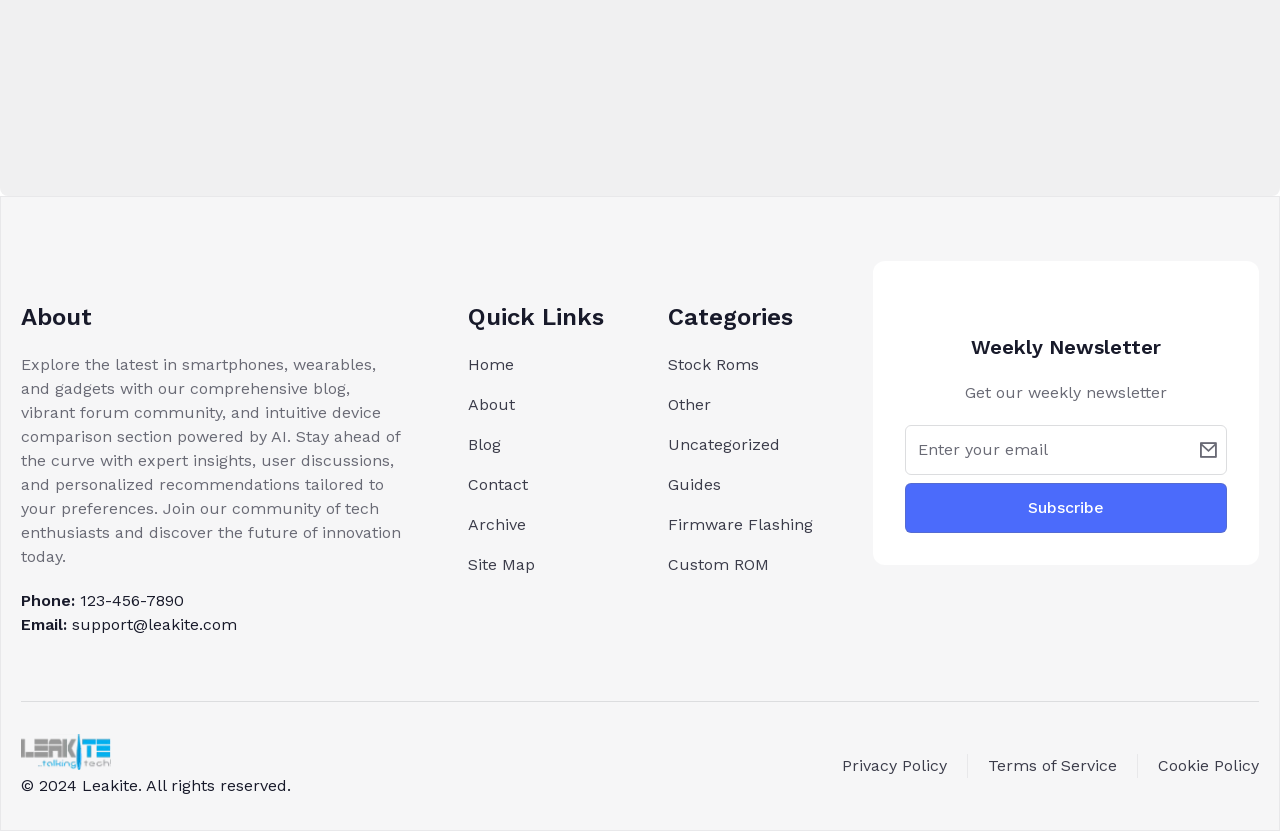What is the phone number for support?
Answer the question with as much detail as you can, using the image as a reference.

The phone number for support can be found in the 'About' section, where it is listed as 'Phone: 123-456-7890'.